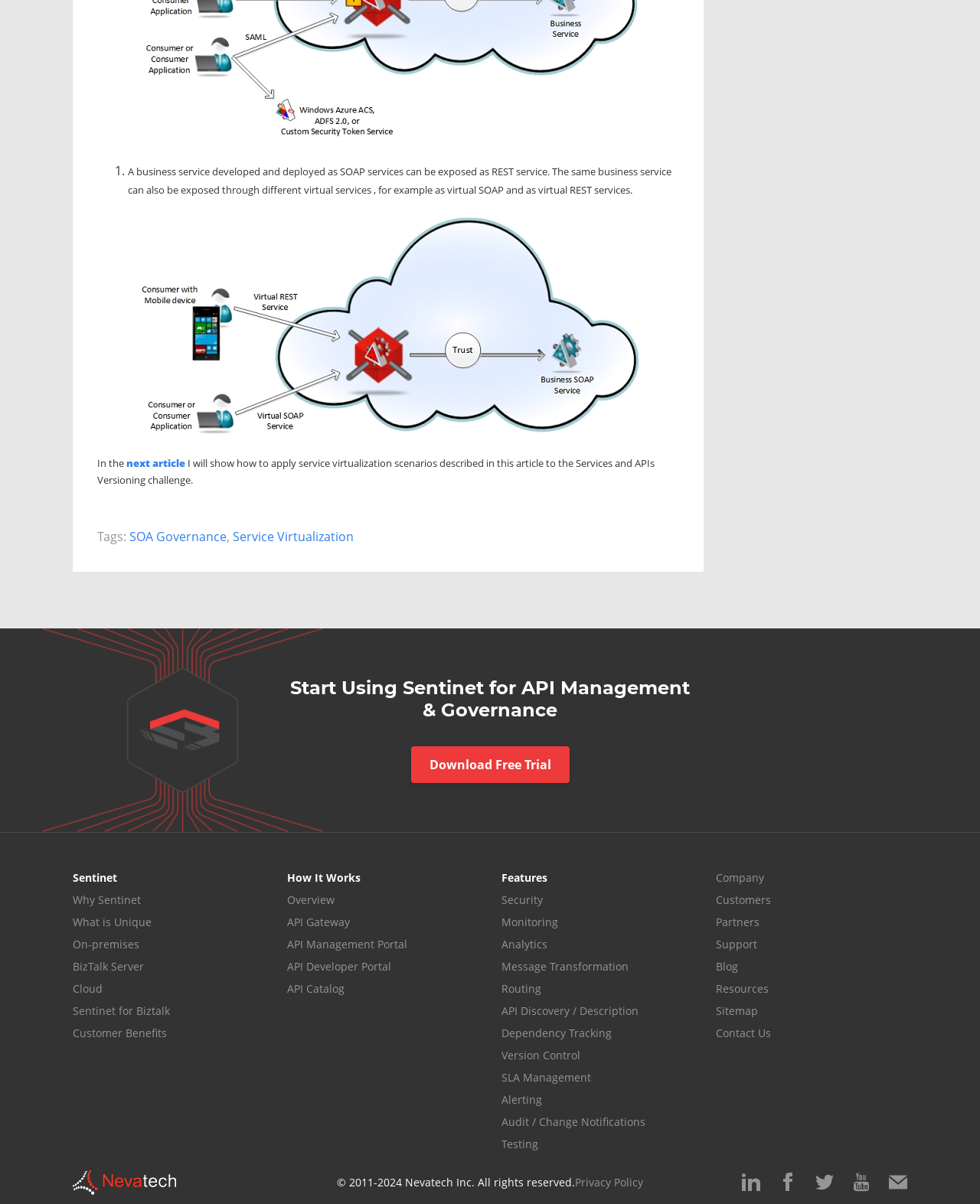Locate the bounding box coordinates of the element that should be clicked to fulfill the instruction: "Go to previous post".

None